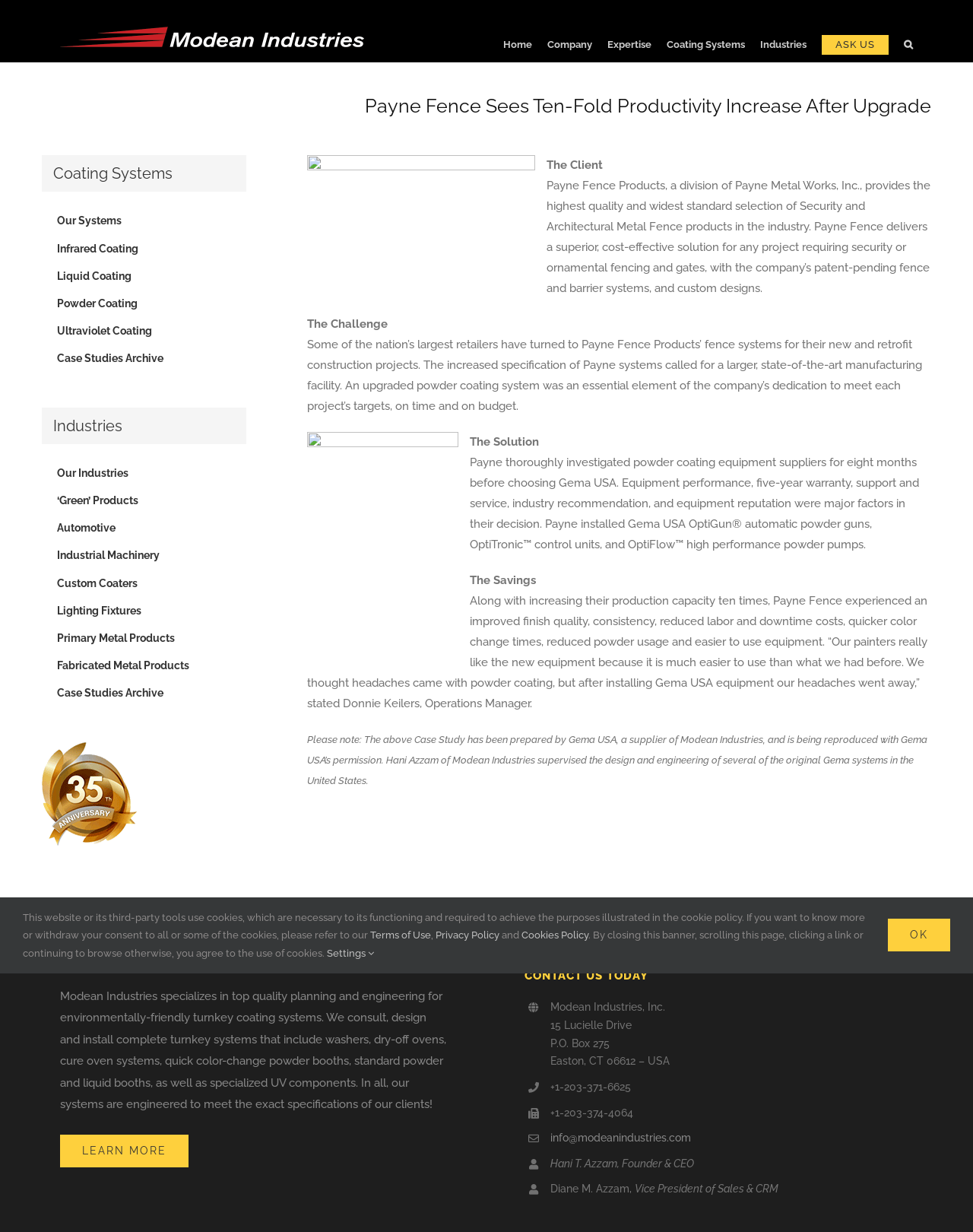Please provide the bounding box coordinates for the UI element as described: "Company". The coordinates must be four floats between 0 and 1, represented as [left, top, right, bottom].

[0.563, 0.022, 0.609, 0.051]